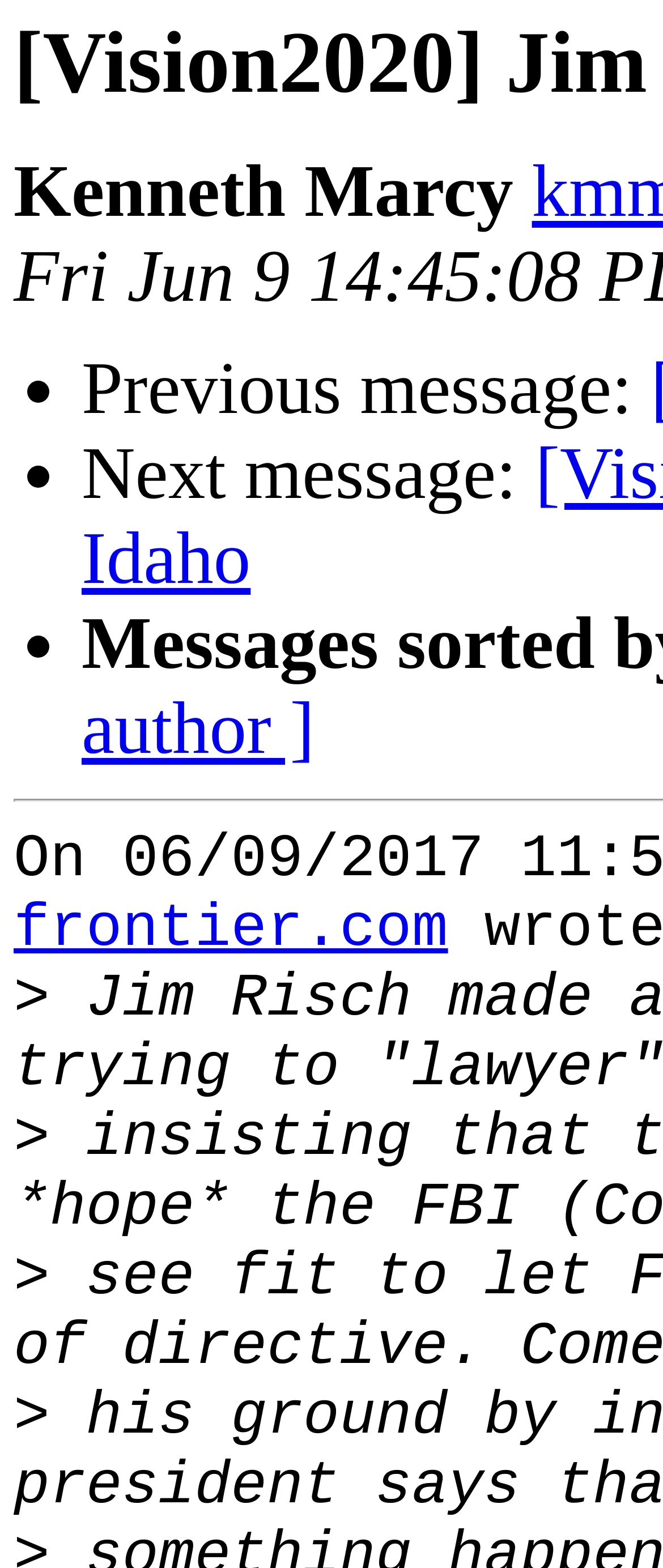What is the text next to the second list marker? Observe the screenshot and provide a one-word or short phrase answer.

Next message: